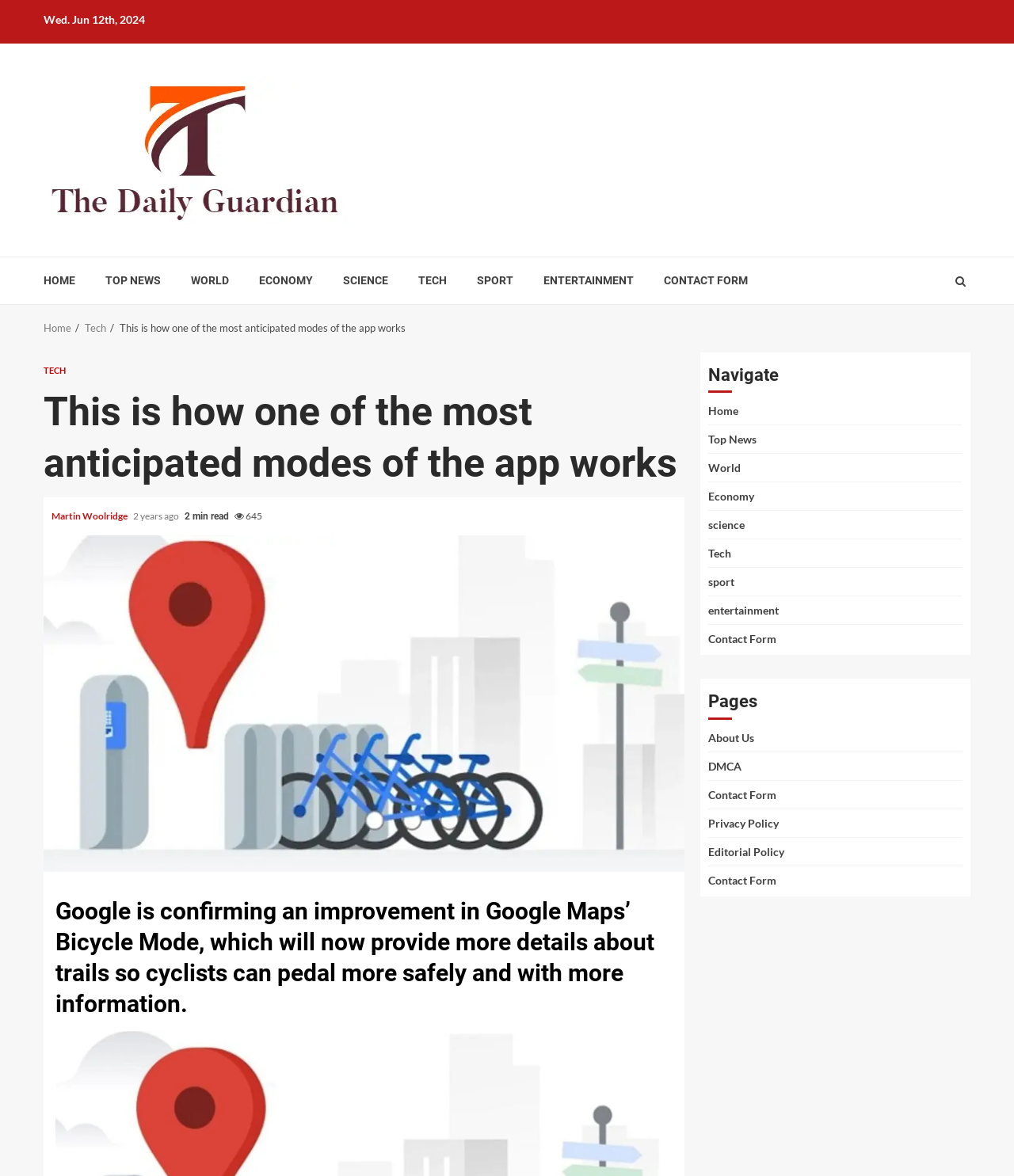Give a full account of the webpage's elements and their arrangement.

This webpage appears to be a news article page from The Daily Guardian. At the top left, there is a date "Wed. Jun 12th, 2024" and a logo of The Daily Guardian. Below the logo, there is a navigation menu with links to different sections of the website, including "HOME", "TOP NEWS", "WORLD", "ECONOMY", "SCIENCE", "TECH", "SPORT", "ENTERTAINMENT", and "CONTACT FORM".

To the right of the navigation menu, there is a search icon. Below the navigation menu, there is a breadcrumb navigation showing the current location of the article, with links to "Home" and "Tech". Next to the breadcrumb navigation, there is a heading that reads "This is how one of the most anticipated modes of the app works".

Below the heading, there is an image related to the article. The article's title is "Google is confirming an improvement in Google Maps’ Bicycle Mode, which will now provide more details about trails so cyclists can pedal more safely and with more information." The article is written by Martin Woolridge and was published 2 years ago. It has a reading time of 2 minutes.

On the right side of the page, there is a complementary section with a heading "Navigate". This section contains links to different pages of the website, including "Home", "Top News", "World", "Economy", "Science", "Tech", "Sport", "Entertainment", and "Contact Form", as well as links to "About Us", "DMCA", "Contact Form", "Privacy Policy", and "Editorial Policy".